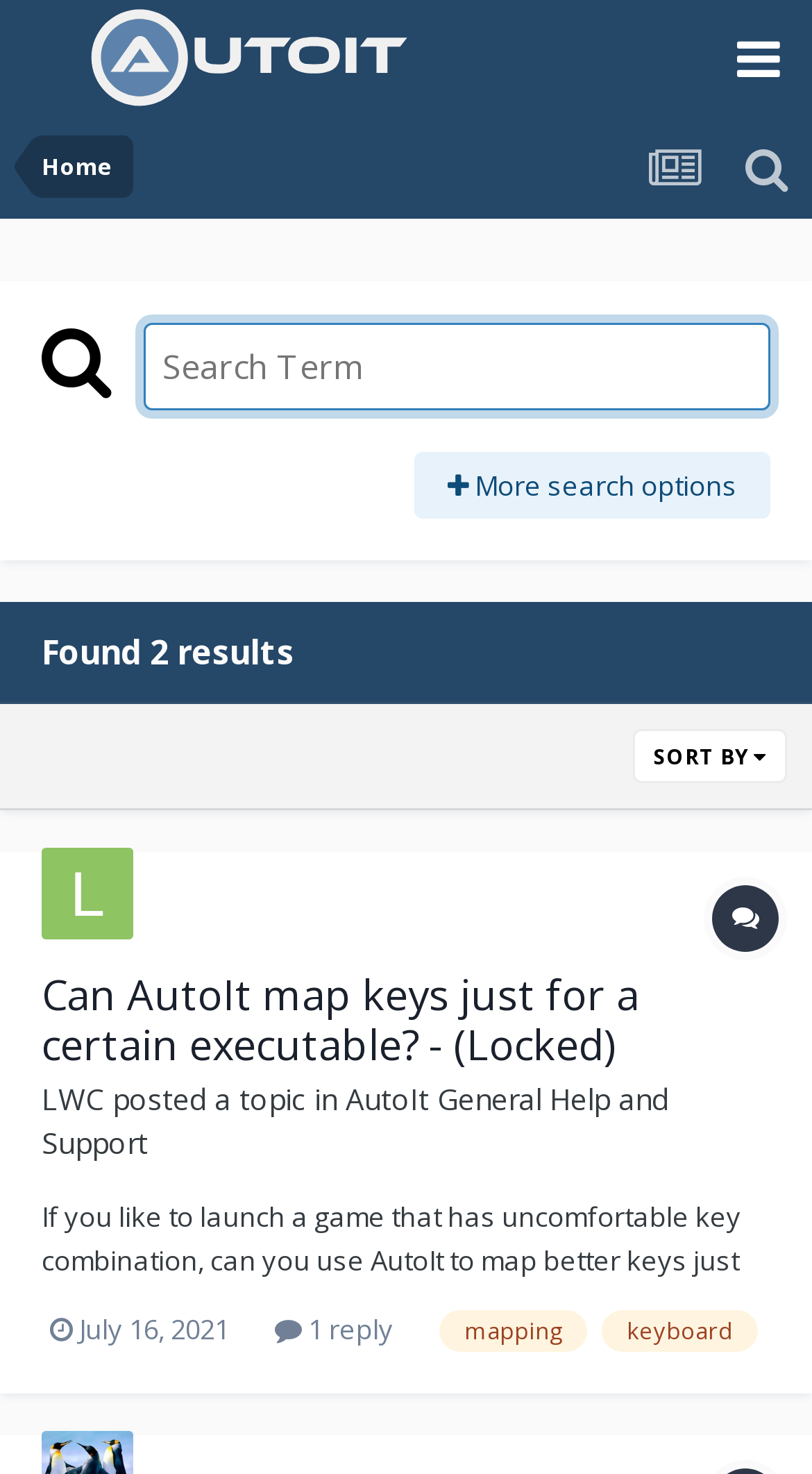Identify the bounding box coordinates of the region that should be clicked to execute the following instruction: "Search for a term".

[0.177, 0.219, 0.949, 0.279]